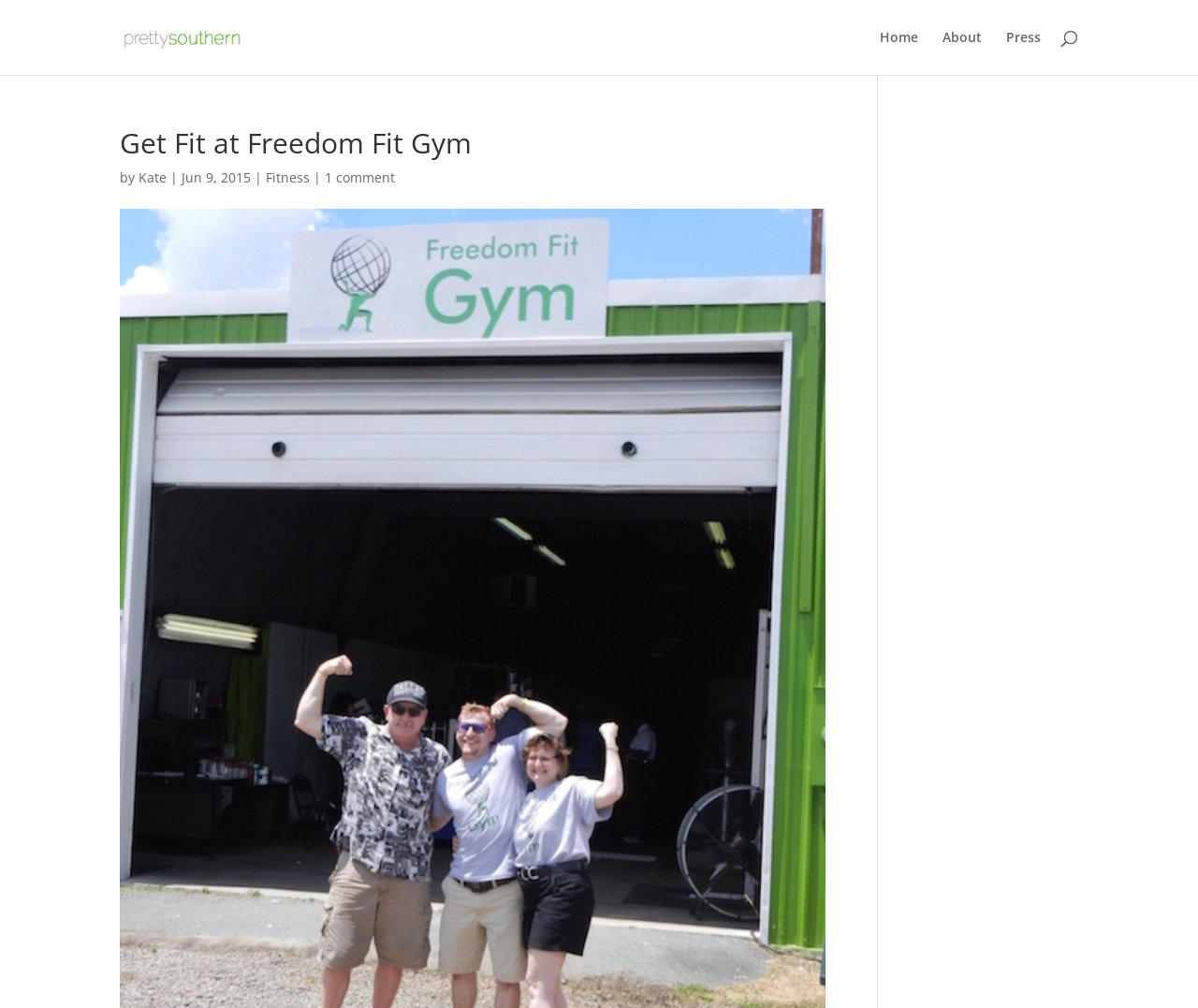Identify the bounding box of the UI component described as: "alt="Pretty Southern"".

[0.103, 0.027, 0.201, 0.044]